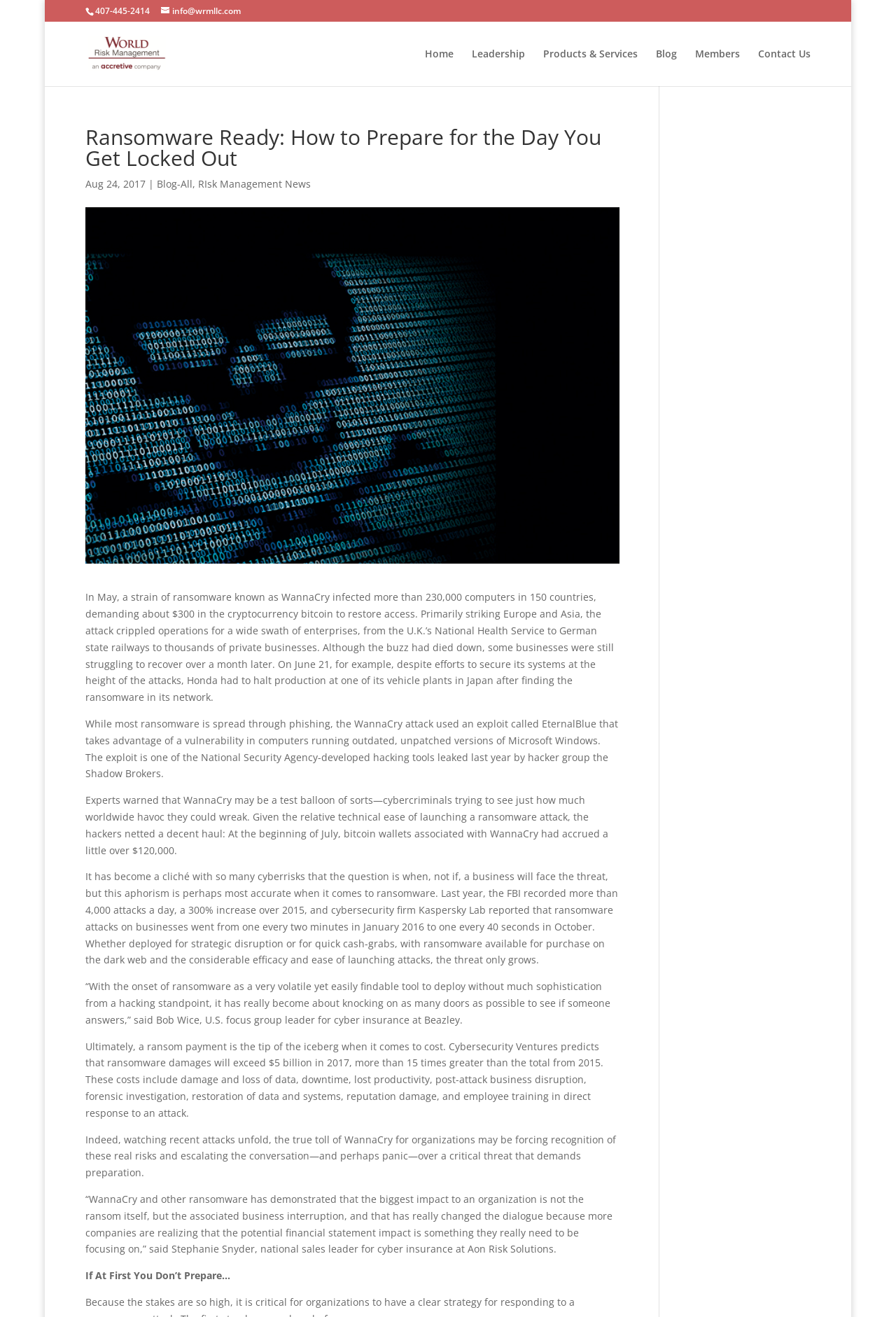Determine the bounding box coordinates of the clickable region to carry out the instruction: "Click the 'World Risk Management' logo".

[0.098, 0.022, 0.222, 0.06]